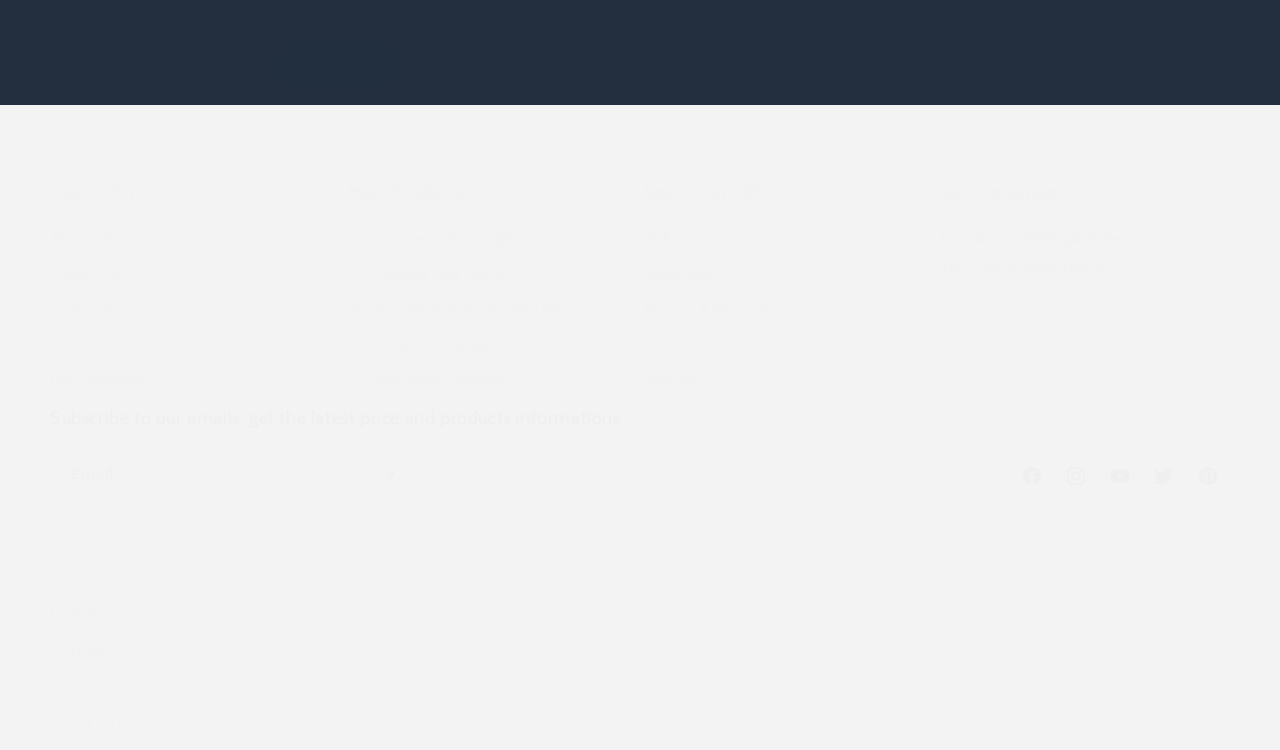What is the purpose of the 'Subscribe' button?
Based on the visual, give a brief answer using one word or a short phrase.

To subscribe to emails